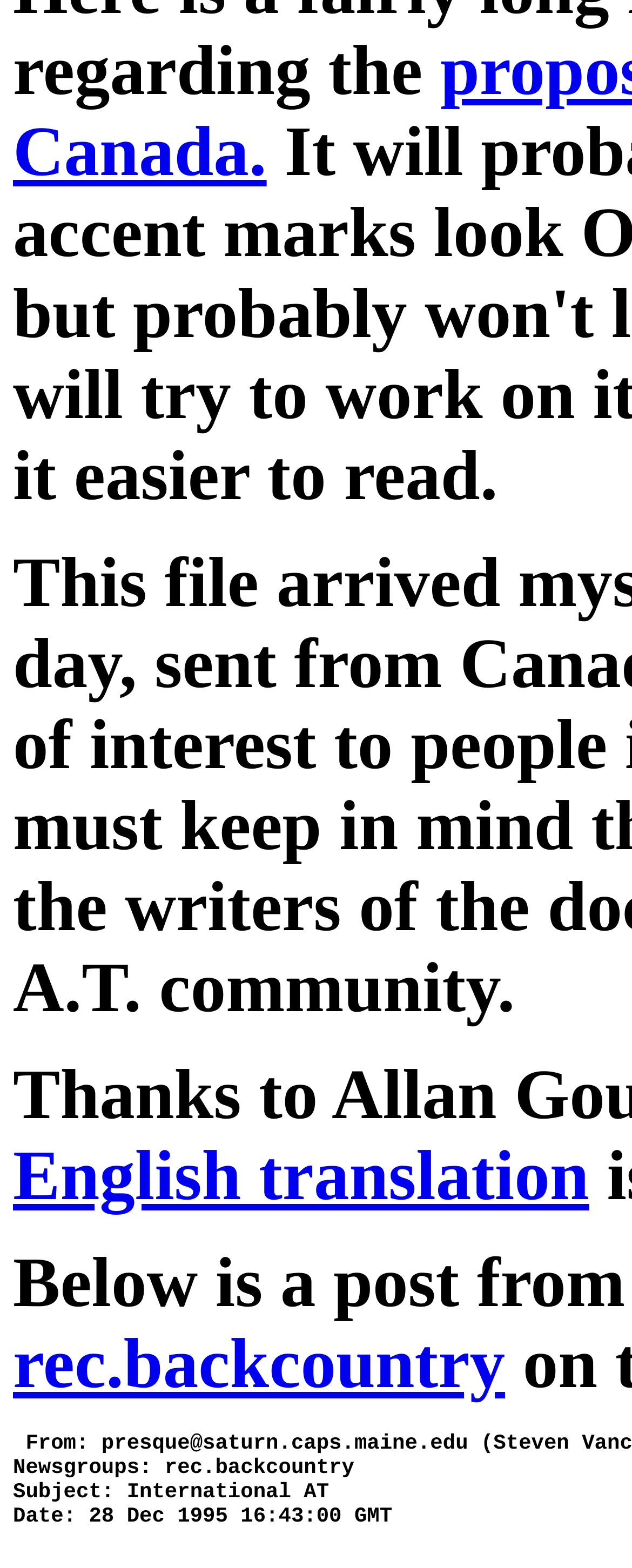Determine the bounding box coordinates for the HTML element described here: "English translation".

[0.021, 0.725, 0.932, 0.775]